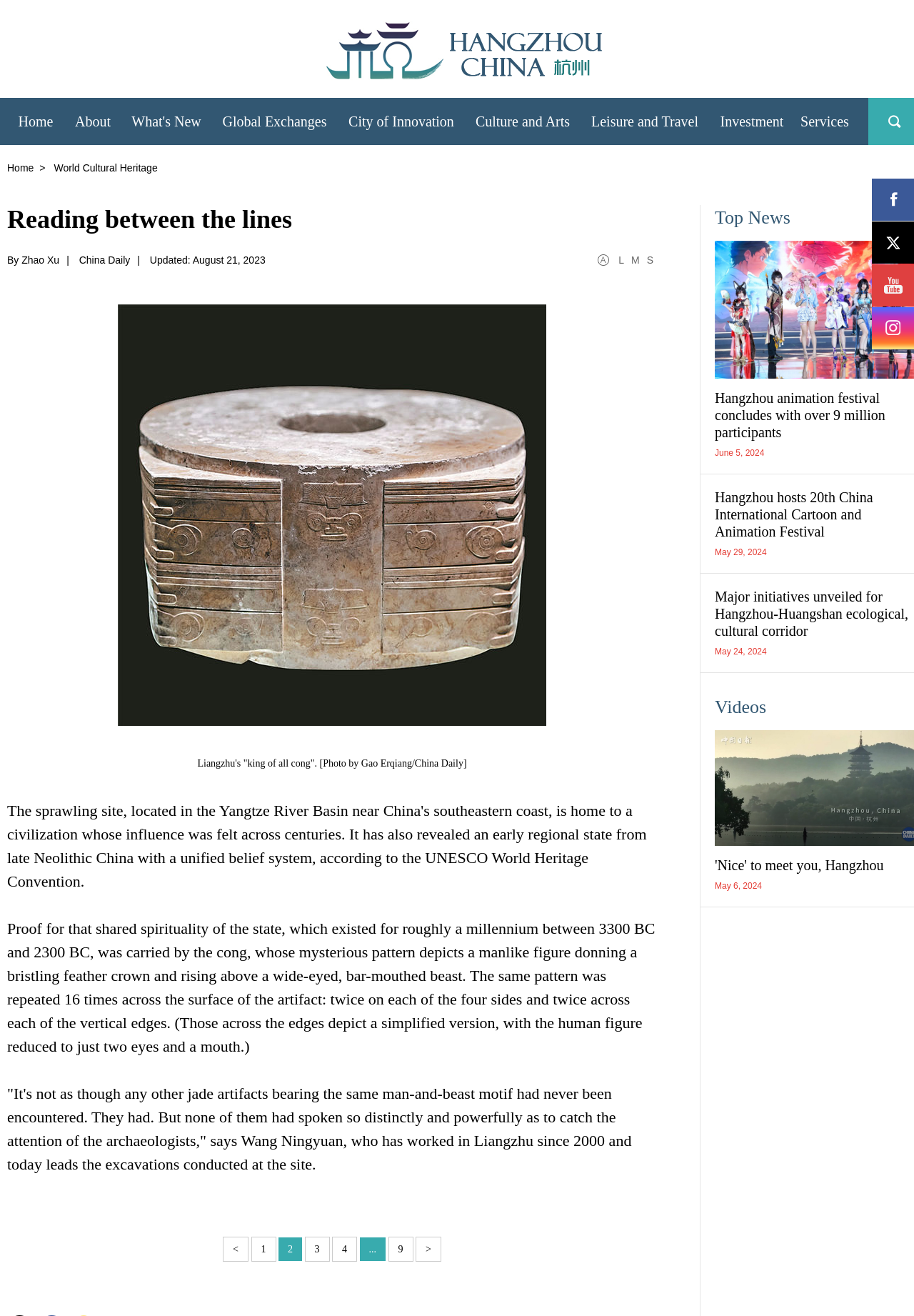Please determine the bounding box coordinates of the element to click on in order to accomplish the following task: "View the '1-1-3.jpeg' image". Ensure the coordinates are four float numbers ranging from 0 to 1, i.e., [left, top, right, bottom].

[0.008, 0.231, 0.719, 0.552]